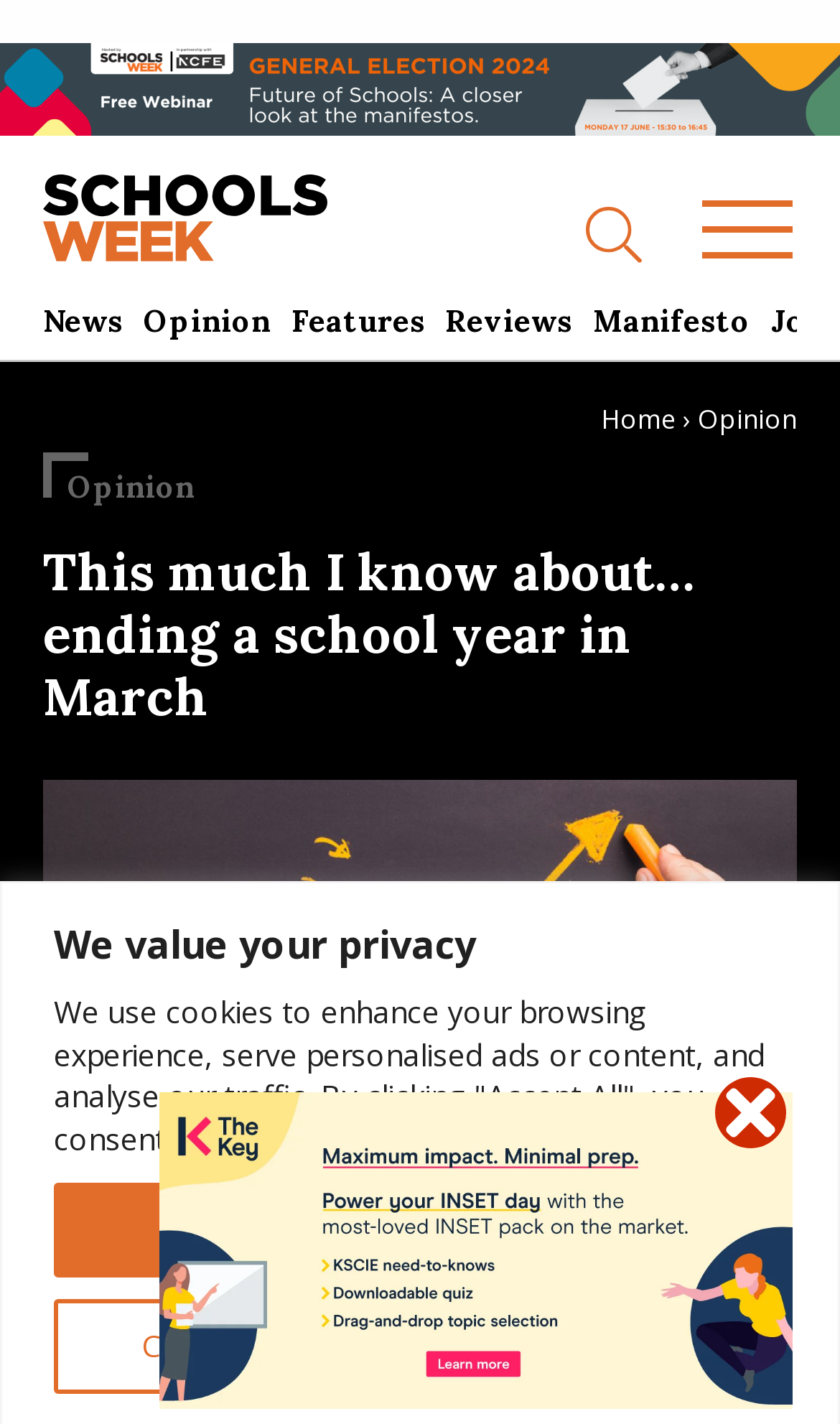Summarize the webpage comprehensively, mentioning all visible components.

The webpage appears to be a blog or article page, with a focus on the author's reflection on the last day of school as we know it. At the top of the page, there is a heading that reads "We value your privacy" and a set of buttons for customizing, rejecting, or accepting all cookies. Below this, there is a horizontal menu bar with links to different sections of the website, including "News", "Opinion", "Features", "Reviews", and "Manifesto".

To the left of the menu bar, there is a logo or icon, and a search toggle button. The main content of the page begins with a heading that reads "This much I know about… ending a school year in March", followed by an image. The author's name, "JOHN TOMSETT", and title, "headteacher, Huntingdon School", are displayed prominently below the heading.

The main article or blog post takes up the majority of the page, with a large image breaking up the text. There is also a smaller image at the bottom of the page, which appears to be an advertisement. A "Close" button is located at the bottom right corner of the page, which likely closes a popup or modal window.

Overall, the webpage has a clean and organized layout, with a clear hierarchy of elements and a focus on the main content.